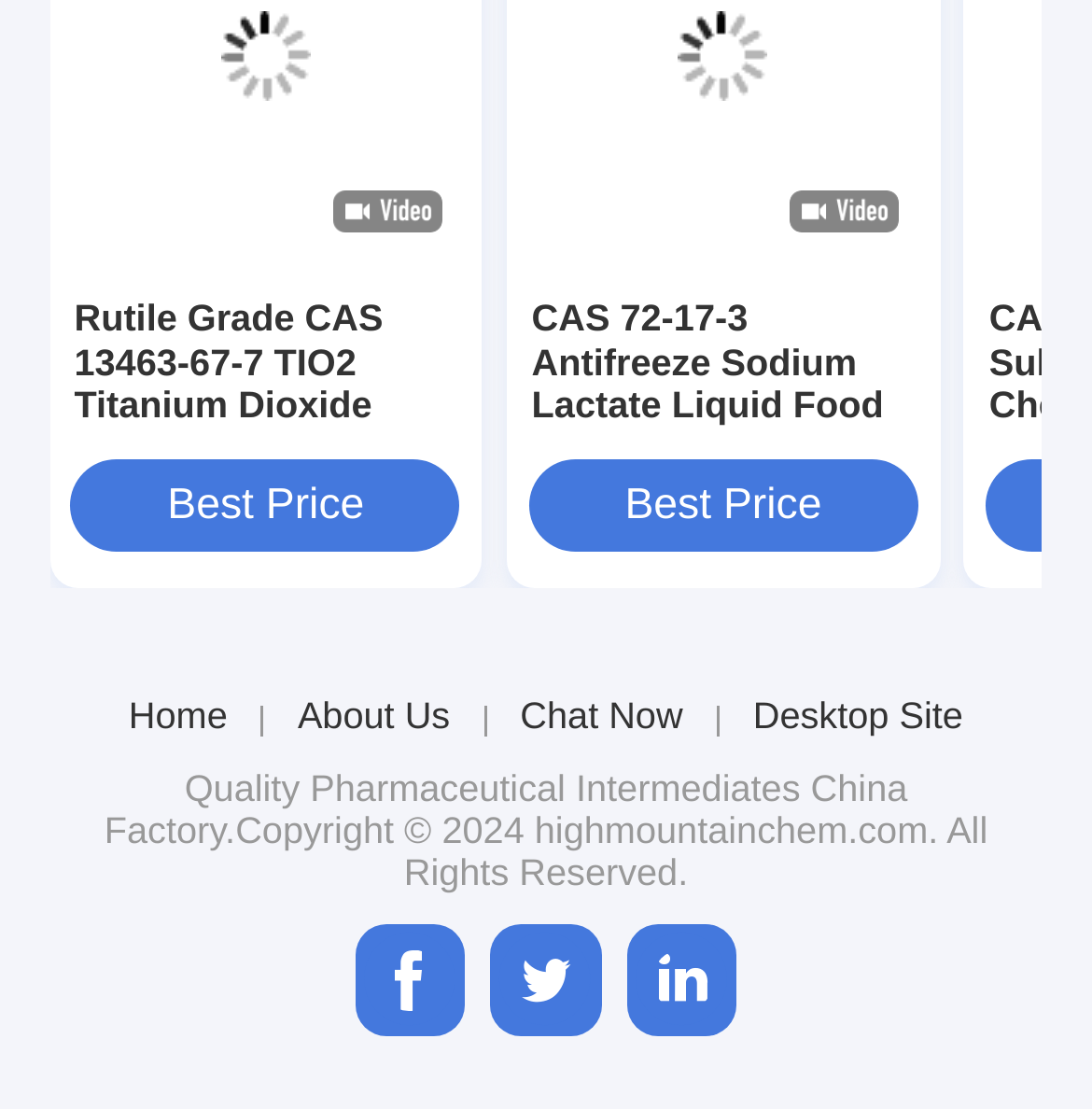Can you determine the bounding box coordinates of the area that needs to be clicked to fulfill the following instruction: "Learn about CAS 72-17-3 Antifreeze Sodium Lactate Liquid Food Plasticizer Moisturizer"?

[0.487, 0.269, 0.838, 0.464]